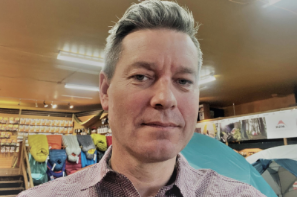What is Matt King's profession?
Using the information presented in the image, please offer a detailed response to the question.

According to the image, Matt King is the co-owner of Robinsons Outdoor Store, which is evident from the context of the photograph.